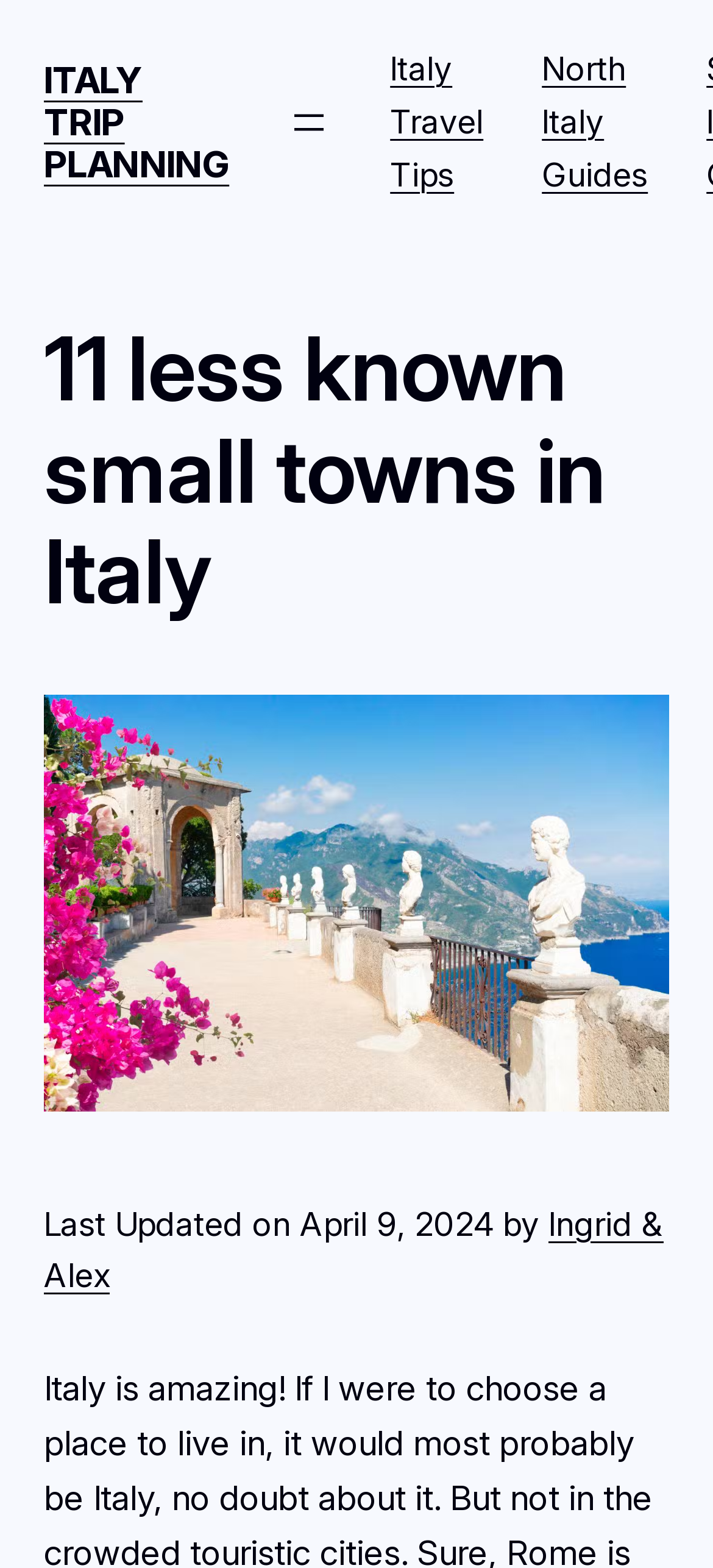What is the topic of the article?
Ensure your answer is thorough and detailed.

The heading '11 less known small towns in Italy' and the presence of an image with the description '10 Days Southern Italy itinerary' suggest that the topic of the article is about small towns in Italy.